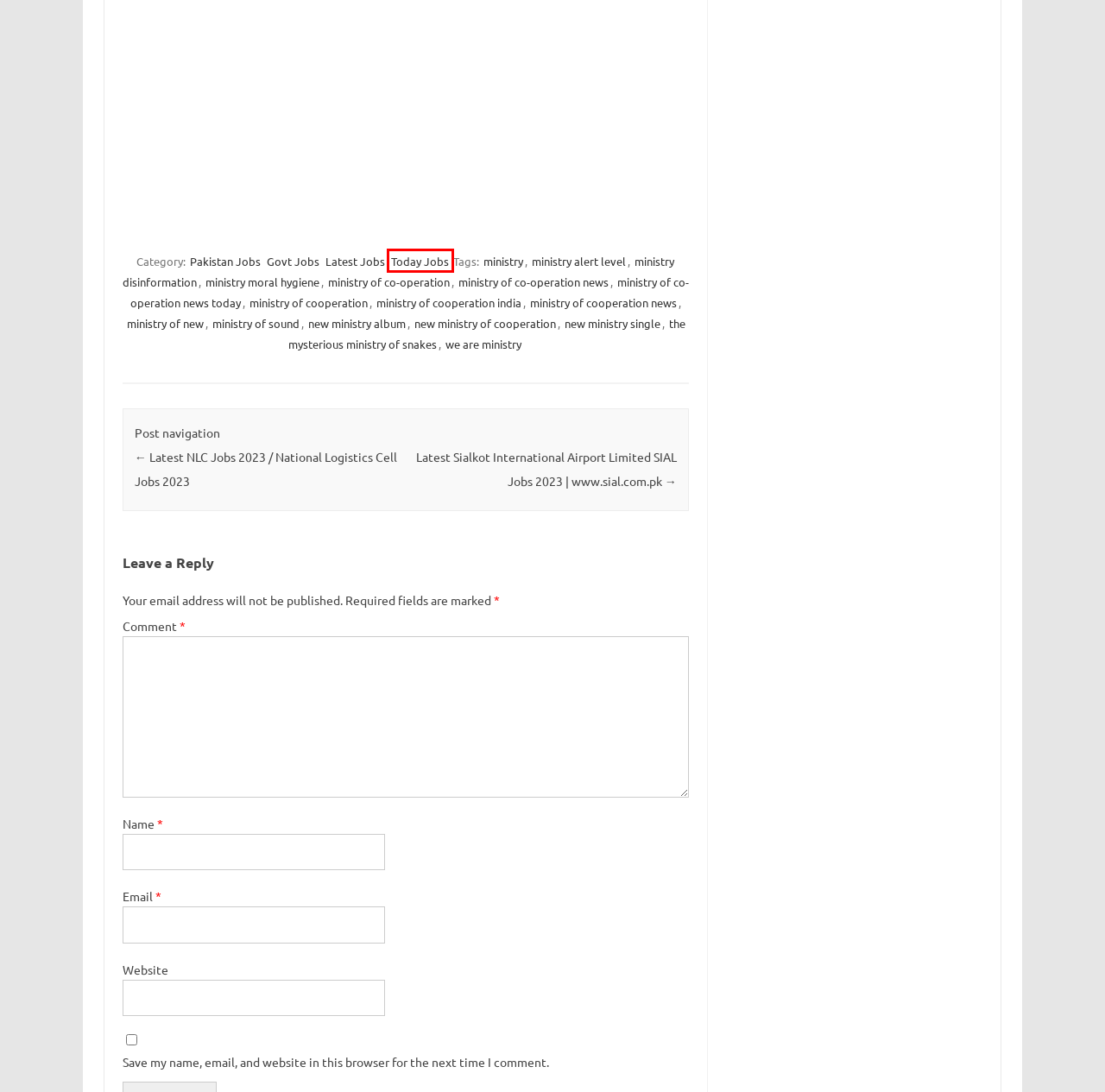A screenshot of a webpage is given, marked with a red bounding box around a UI element. Please select the most appropriate webpage description that fits the new page after clicking the highlighted element. Here are the candidates:
A. ministry of sound - PakJoin.com
B. ministry of cooperation news - PakJoin.com
C. ministry of co-operation news today - PakJoin.com
D. new ministry album - PakJoin.com
E. ministry of co-operation - PakJoin.com
F. Latest Sialkot International Airport Limited SIAL Jobs 2023
G. new ministry of cooperation - PakJoin.com
H. Today Jobs - PakJoin.com

H